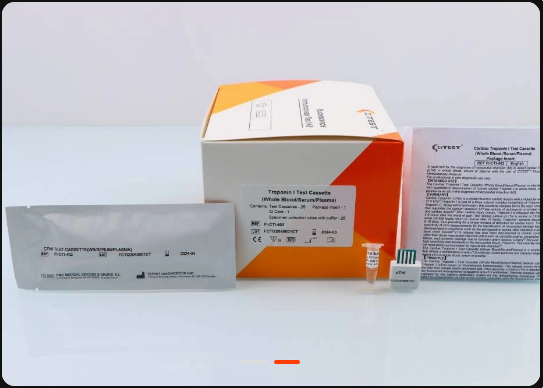Give an elaborate caption for the image.

The image showcases the packaging and components of the Citest Cardiac Troponin I Test, a diagnostic tool for measuring Cardiac Troponin I (cTnI) levels in human whole blood, serum, or plasma. The box, prominently designed with orange and white colors, is labeled "Troponin I Test Cassette" and includes instructions for professional use in in vitro diagnostics. 

Accompanying the box are essential testing components: a sealed foil packet that likely contains the test cassette, an individual test vial featuring a visible applicator area, and an informational leaflet detailing usage instructions and specifications about the assay. This setup is crucial for healthcare providers conducting cardiac assessments, particularly in emergency settings to evaluate for heart damage.